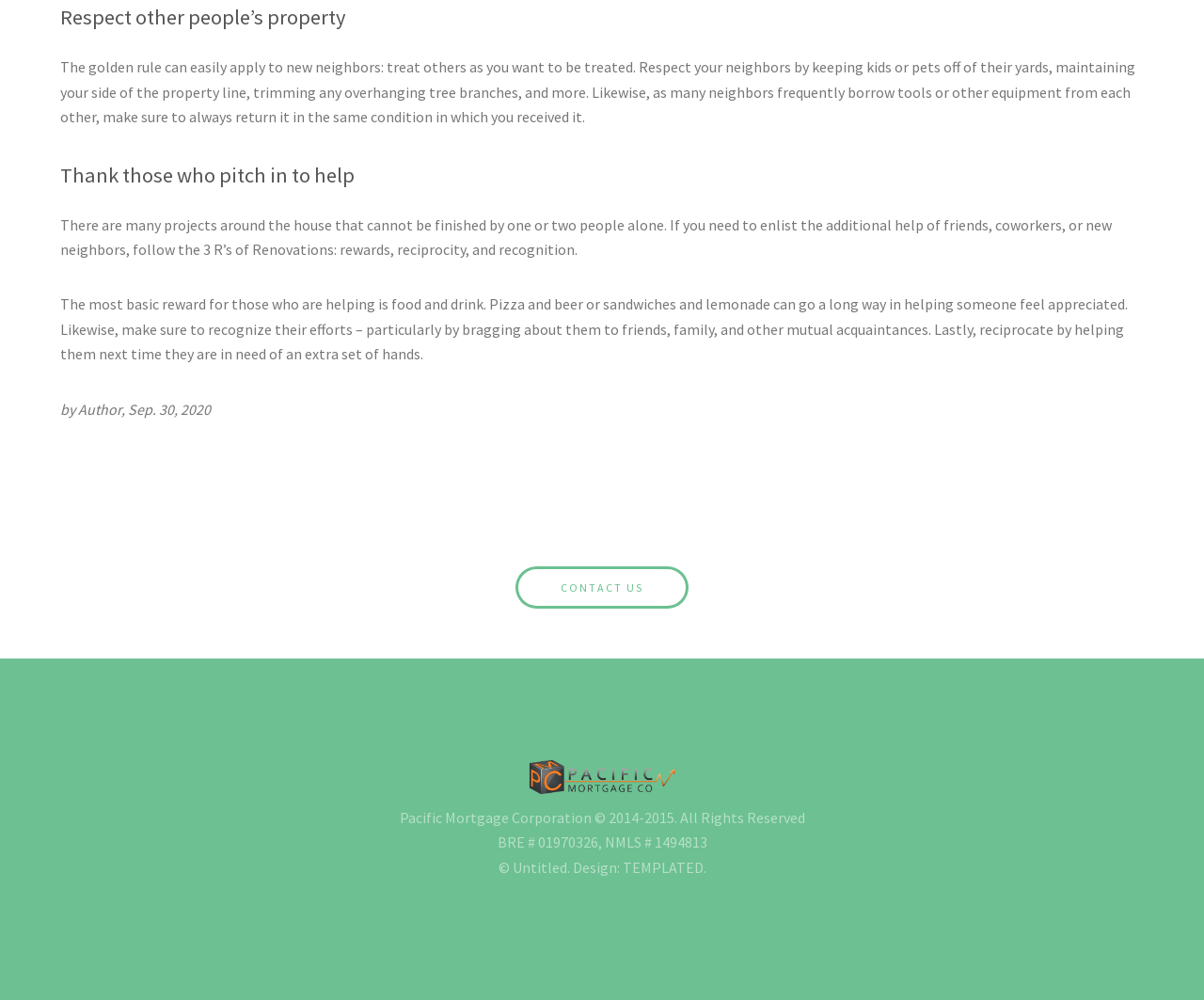Find the bounding box coordinates of the UI element according to this description: "Contact Us".

[0.428, 0.567, 0.572, 0.609]